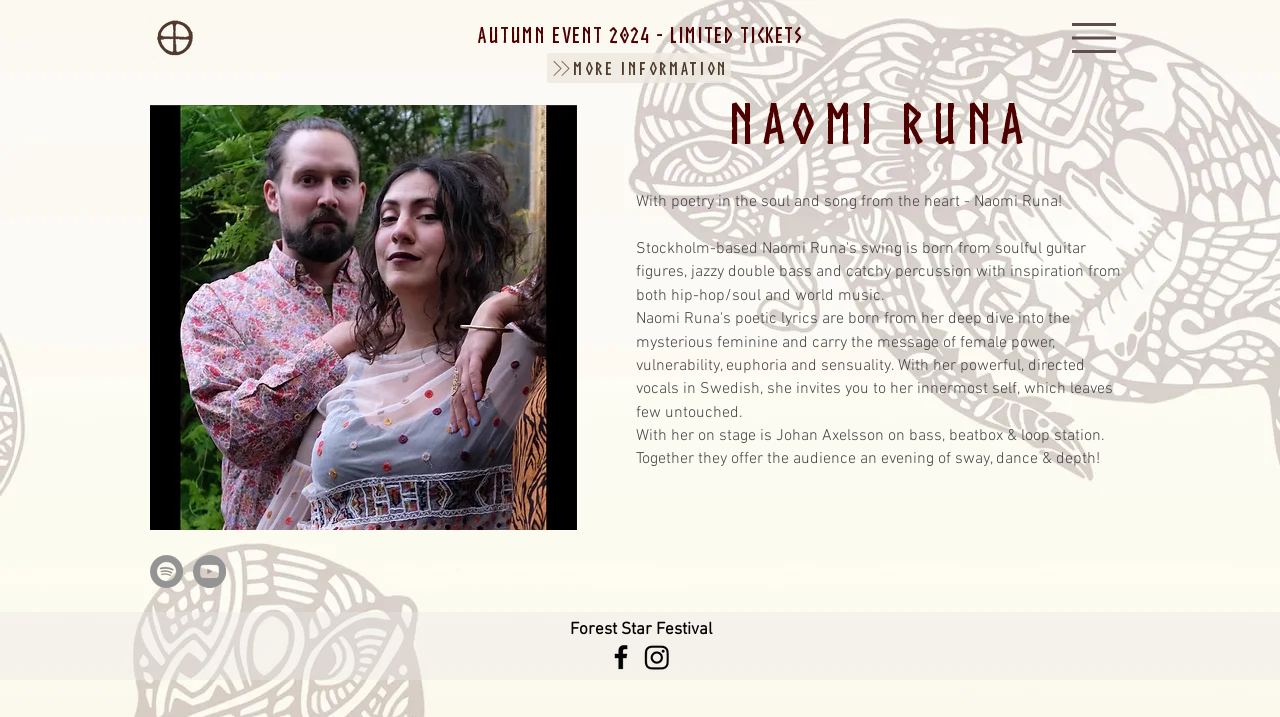Is the event limited?
Kindly offer a detailed explanation using the data available in the image.

The event is limited because the heading element 'AUTUMN event 2024 - limited tickets' with bounding box coordinates [0.37, 0.032, 0.63, 0.066] explicitly states that the tickets are limited.